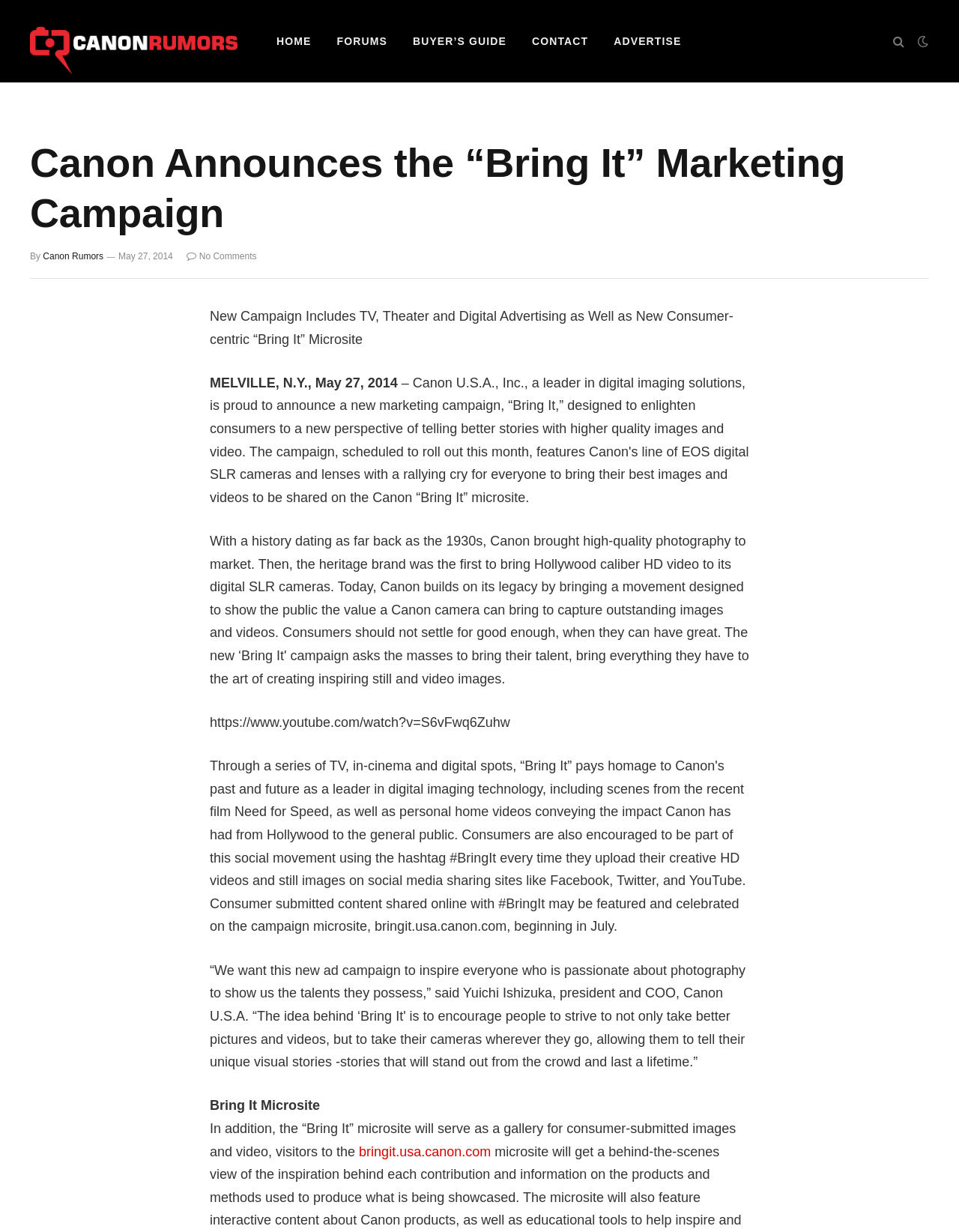Determine the bounding box coordinates of the clickable area required to perform the following instruction: "visit the forums". The coordinates should be represented as four float numbers between 0 and 1: [left, top, right, bottom].

[0.338, 0.0, 0.417, 0.067]